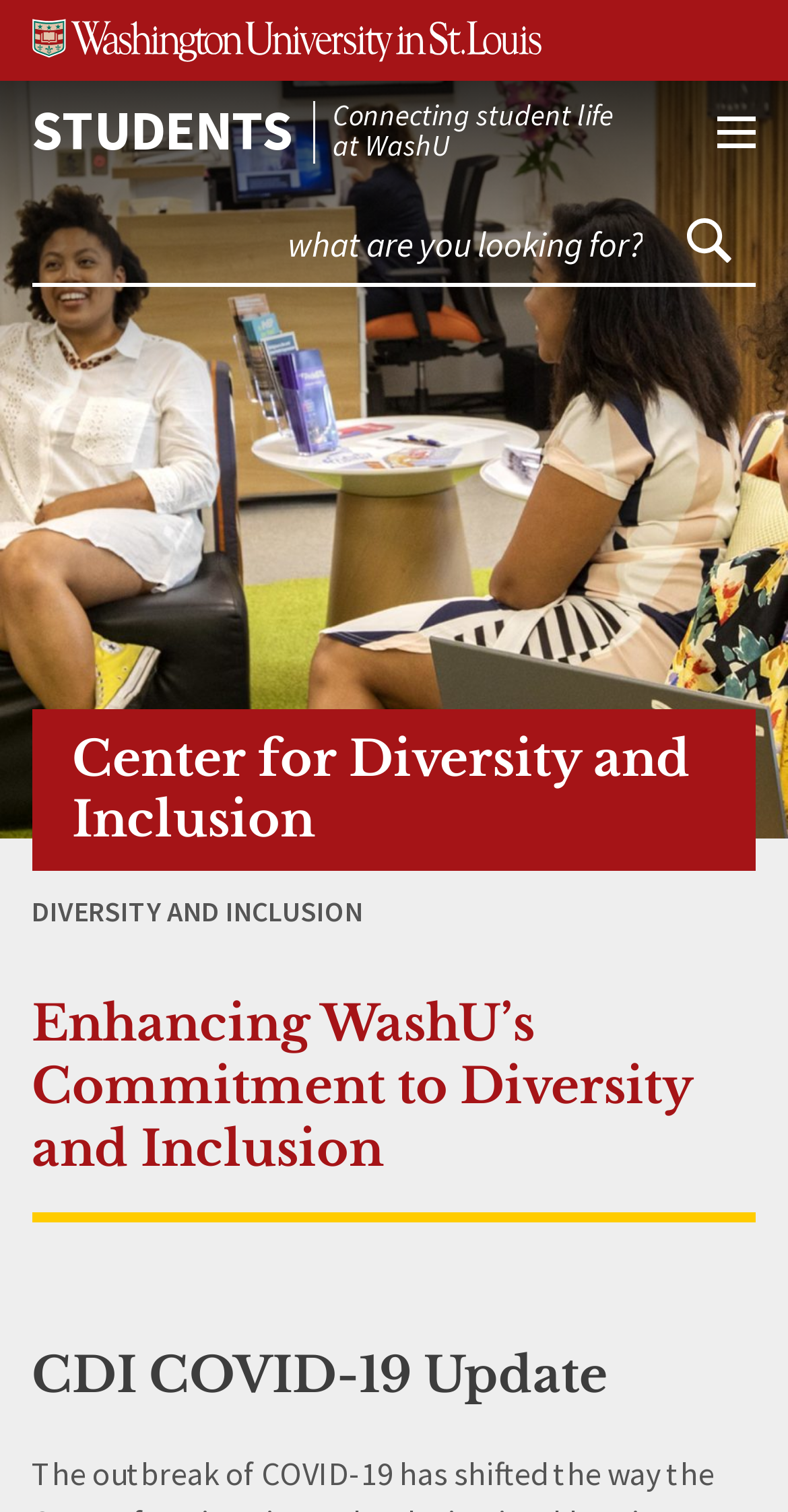Locate and generate the text content of the webpage's heading.

Center for Diversity and Inclusion